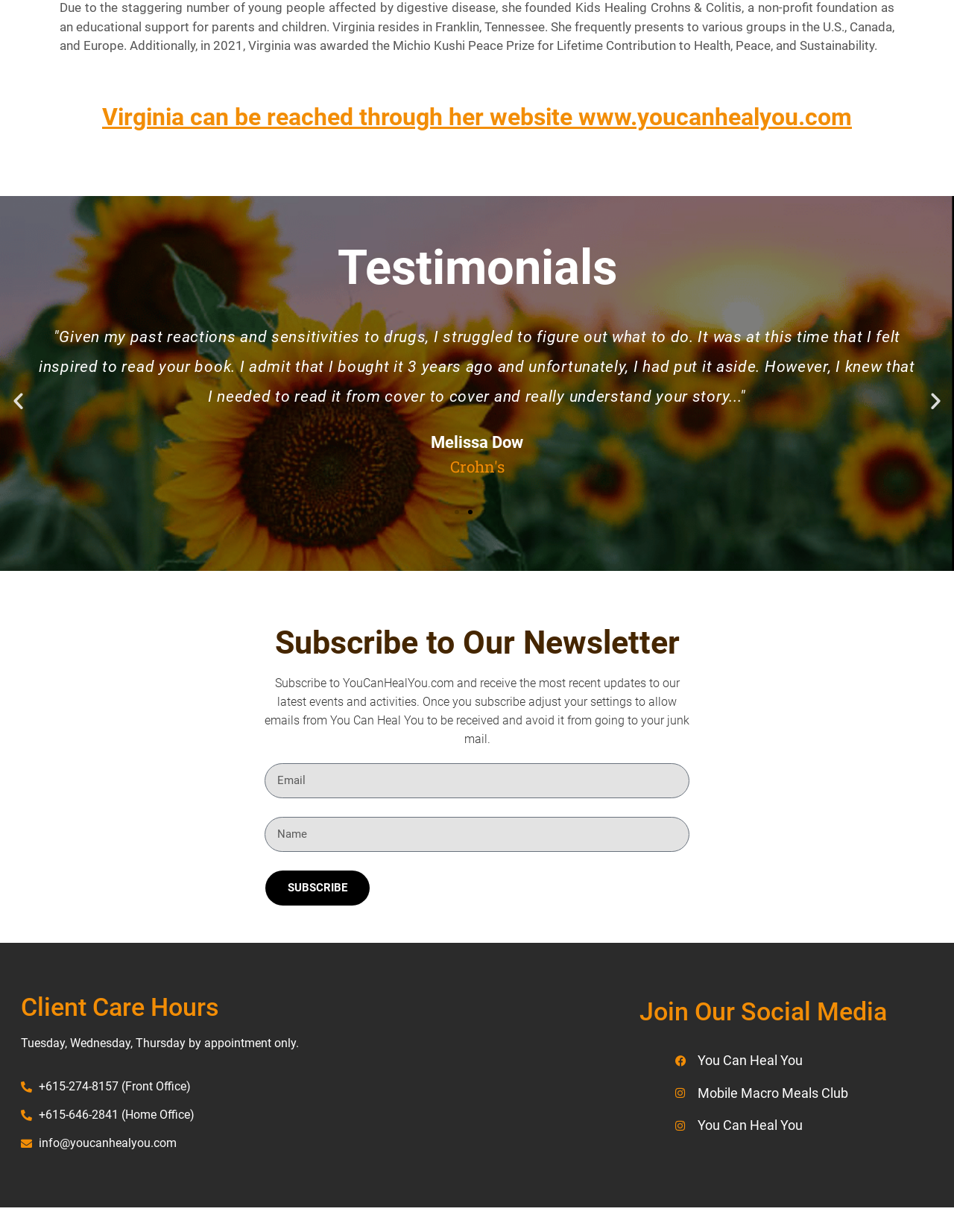Given the description: "+615-646-2841 (Home Office)", determine the bounding box coordinates of the UI element. The coordinates should be formatted as four float numbers between 0 and 1, [left, top, right, bottom].

[0.022, 0.898, 0.342, 0.912]